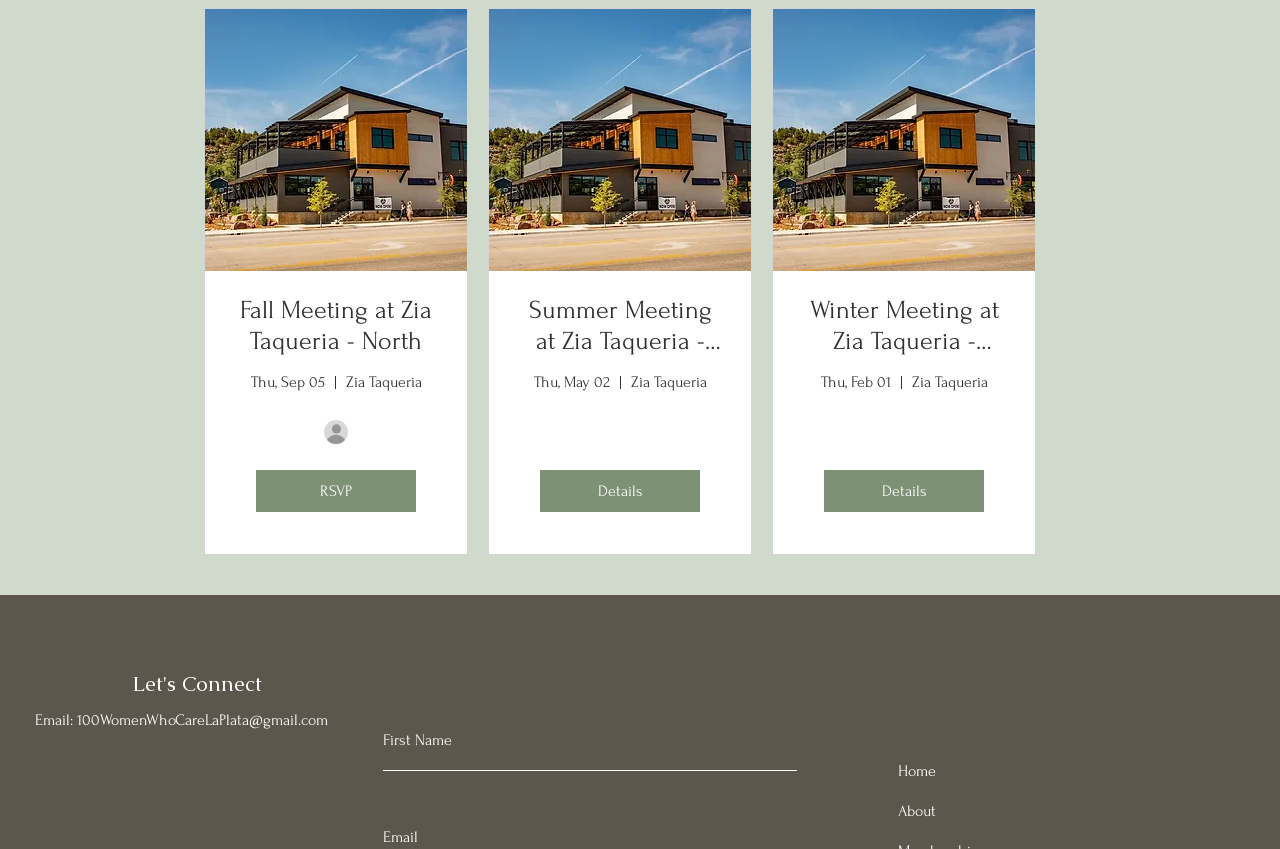Please determine the bounding box coordinates of the section I need to click to accomplish this instruction: "Check the Social Bar".

[0.127, 0.913, 0.158, 0.959]